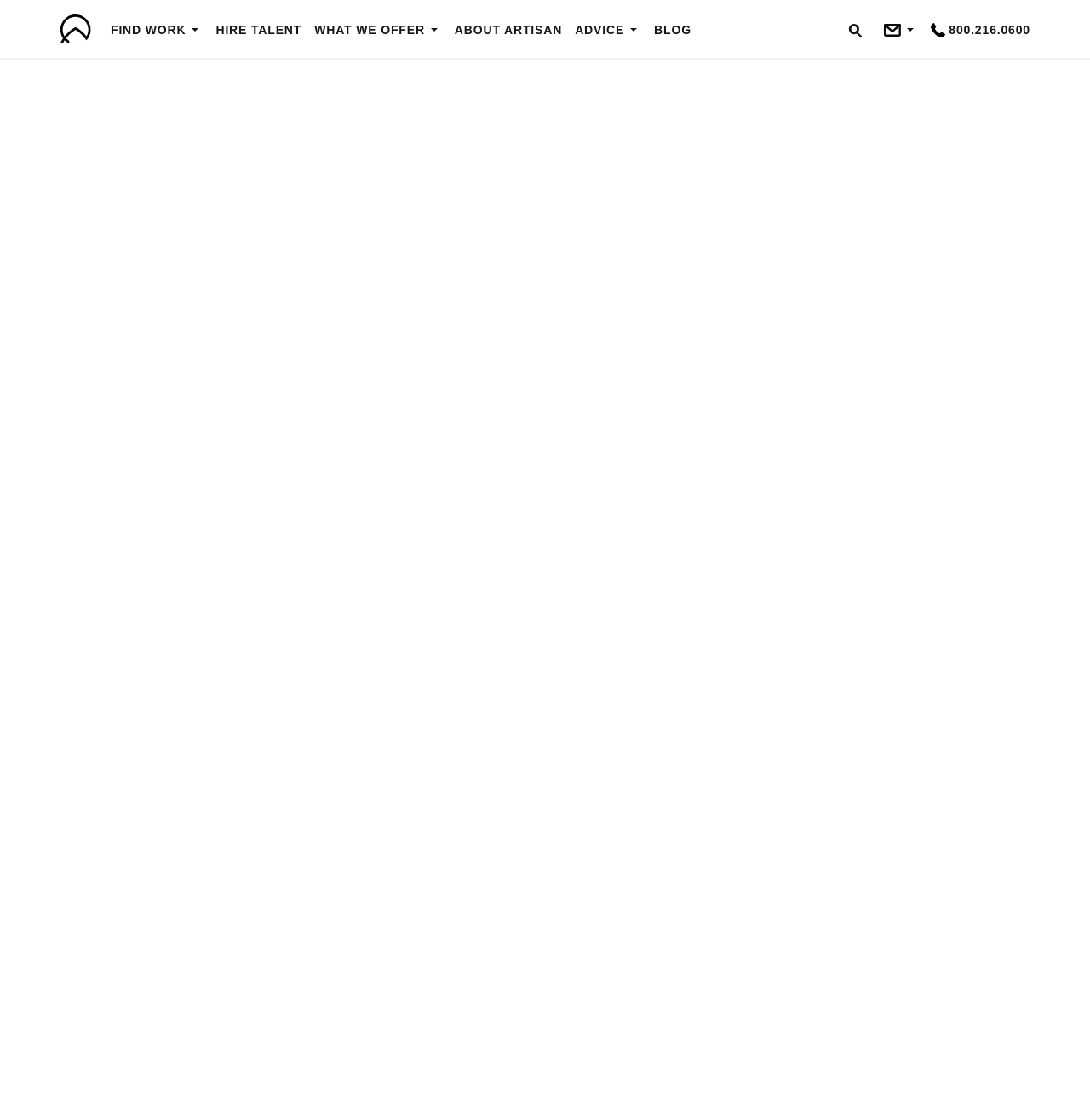What is the address of the agency's Portland office?
Using the image as a reference, give an elaborate response to the question.

The address of the agency's Portland office can be found in the middle of the webpage, where it is written as '10260 Southwest Greenburg Road, Suite 400 - #1923' at coordinates [0.147, 0.284, 0.495, 0.341].